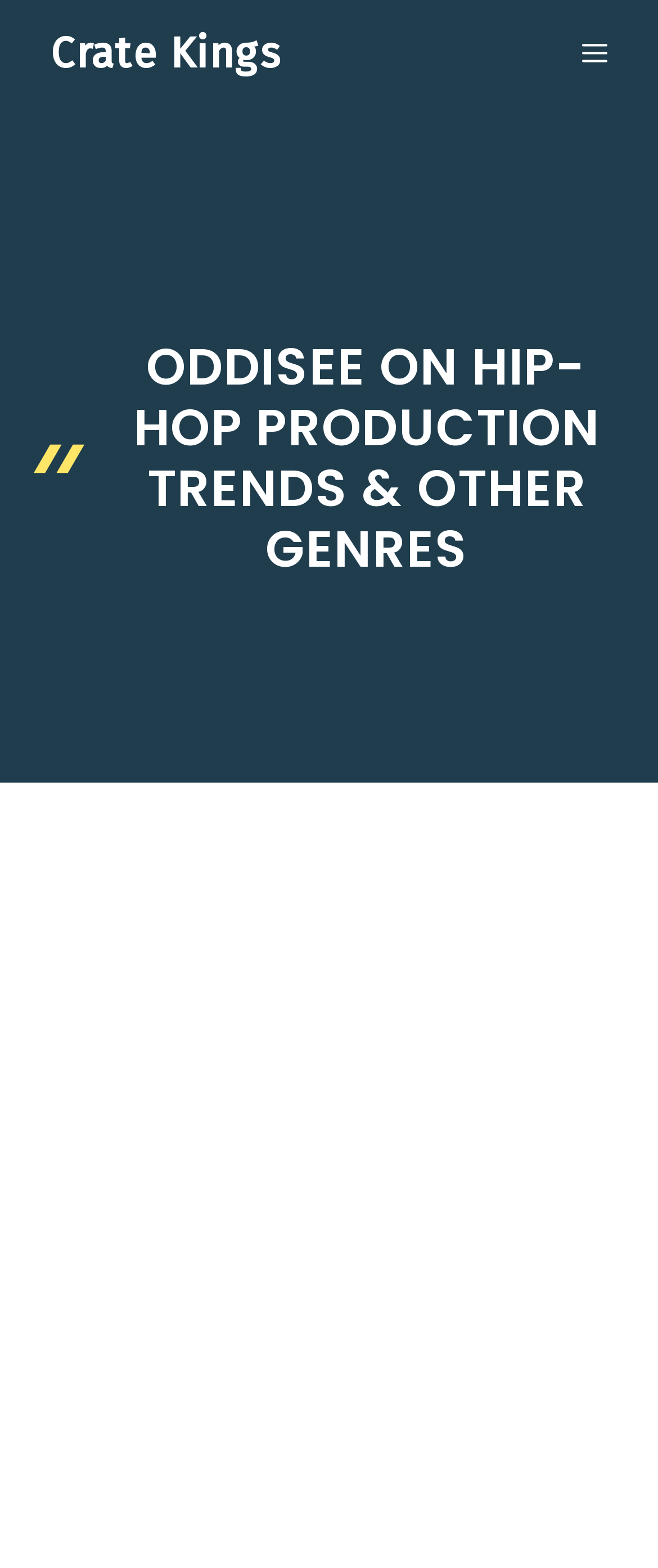Given the element description News room, specify the bounding box coordinates of the corresponding UI element in the format (top-left x, top-left y, bottom-right x, bottom-right y). All values must be between 0 and 1.

None